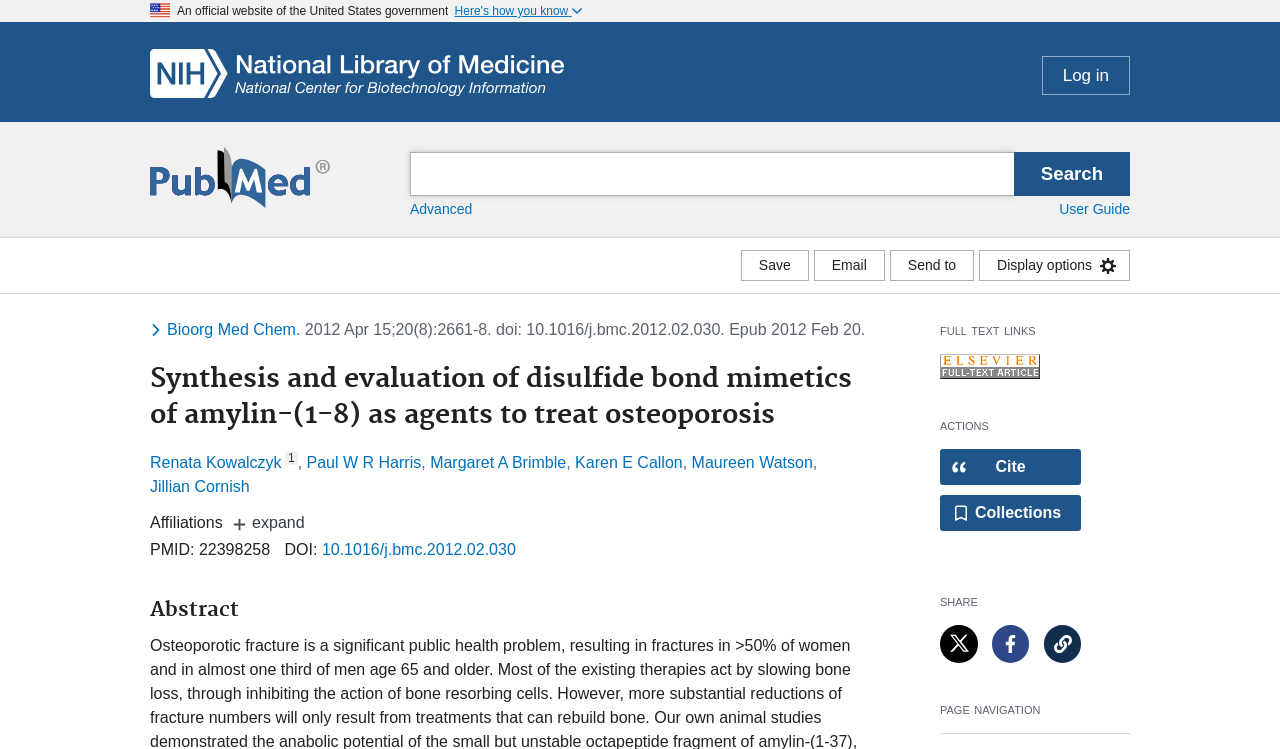Specify the bounding box coordinates of the element's area that should be clicked to execute the given instruction: "Search for a term". The coordinates should be four float numbers between 0 and 1, i.e., [left, top, right, bottom].

[0.305, 0.203, 0.898, 0.262]